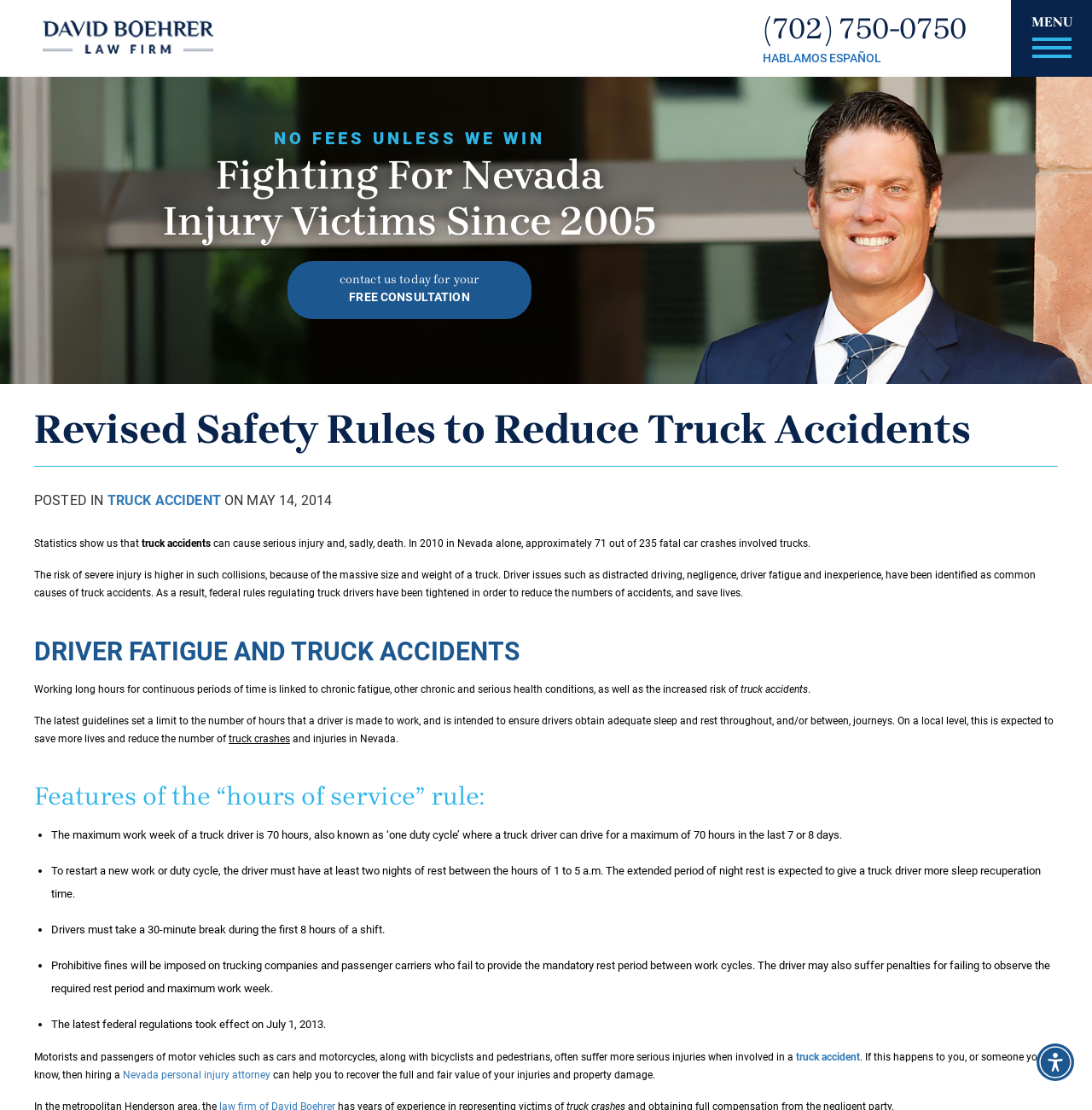Describe the webpage in detail, including text, images, and layout.

This webpage is about truck accidents and revised safety rules in Nevada. At the top, there is a button for an accessibility menu and a link to "David Boehrer Law Firm" with an accompanying image. To the right of these elements, there is a "MENU" text and a phone number link "(702) 750-0750". Below these, there is a heading that reads "NO FEES UNLESS WE WIN Fighting For Nevada Injury Victims Since 2005" and a link to "contact us today for your FREE CONSULTATION".

The main content of the webpage is divided into sections. The first section has a heading "Revised Safety Rules to Reduce Truck Accidents" and discusses the statistics of truck accidents in Nevada, including the risk of severe injury and death. The text explains that driver issues such as distracted driving, negligence, and fatigue are common causes of truck accidents.

The next section has a heading "DRIVER FATIGUE AND TRUCK ACCIDENTS" and discusses the risks of driver fatigue, including chronic health conditions and increased risk of accidents. The section explains that new guidelines have been set to limit the number of hours a driver can work and ensure they get adequate sleep and rest.

The following section has a heading "Features of the “hours of service” rule:" and lists the features of the rule, including the maximum work week of 70 hours, the requirement for two nights of rest between duty cycles, and the need for a 30-minute break during the first 8 hours of a shift. The section also mentions that fines will be imposed on trucking companies and drivers who fail to comply with the rules.

The final section discusses the consequences of truck accidents for motorists, passengers, bicyclists, and pedestrians, and advises hiring a Nevada personal injury attorney to recover damages.